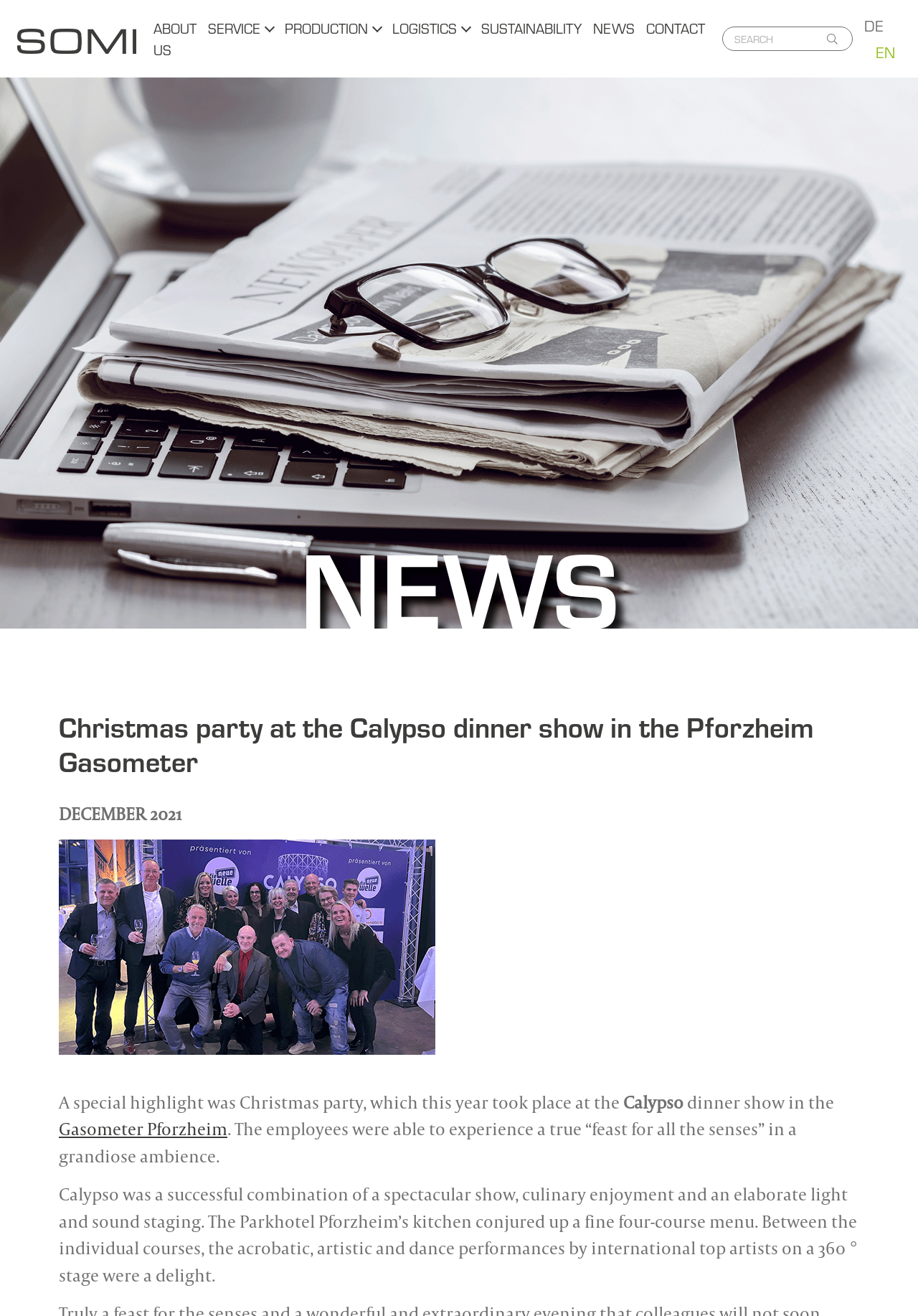What is the name of the dinner show?
Examine the webpage screenshot and provide an in-depth answer to the question.

I found the answer by looking at the text content of the webpage, specifically the sentence 'A special highlight was Christmas party, which this year took place at the Calypso dinner show in the Pforzheim Gasometer.'